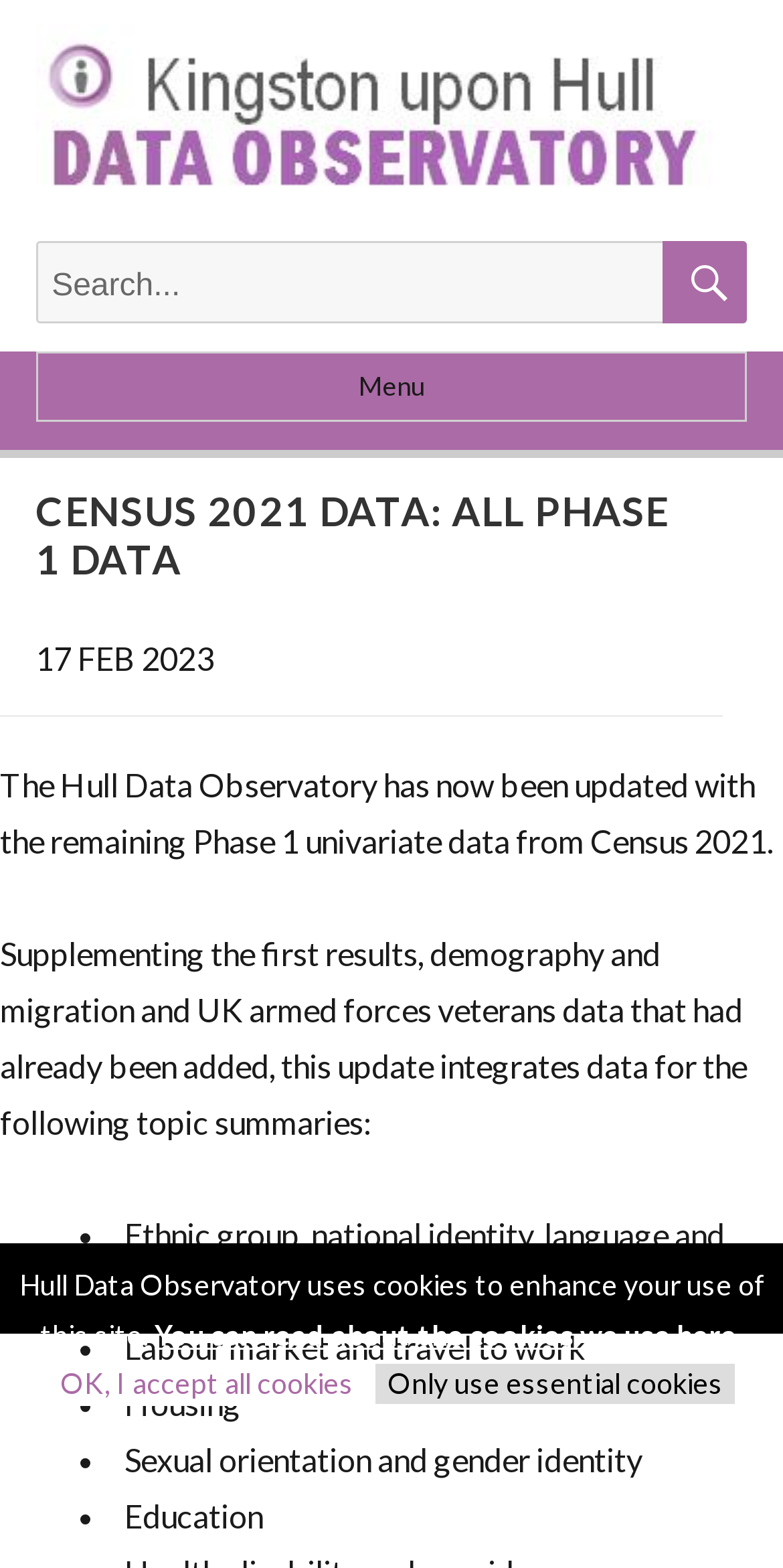Answer the question below using just one word or a short phrase: 
What type of data has been updated on the webpage?

Census 2021 data